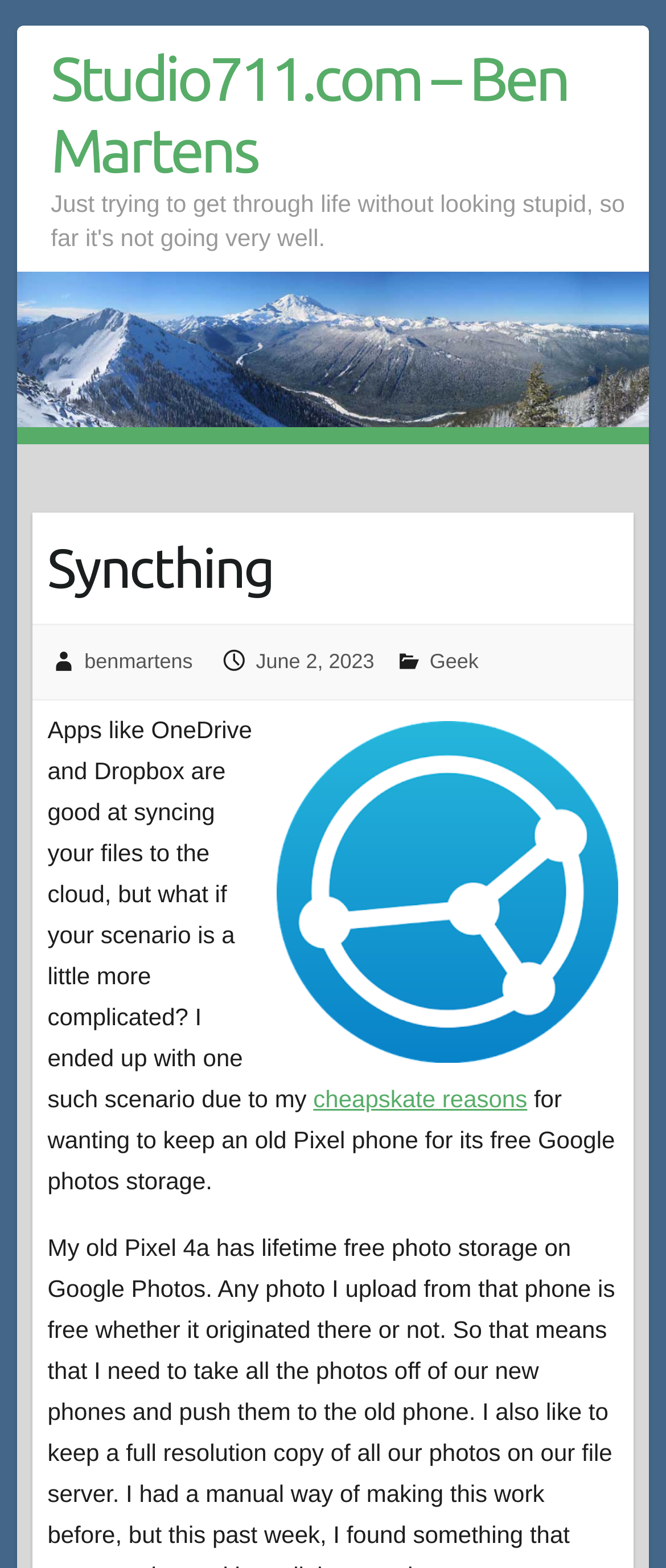Locate the bounding box of the UI element described in the following text: "Studio711.com – Ben Martens".

[0.076, 0.027, 0.975, 0.119]